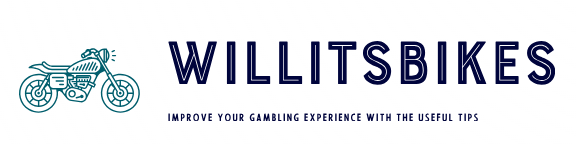What is the design style of the logo?
Based on the image, provide a one-word or brief-phrase response.

Modern and clean